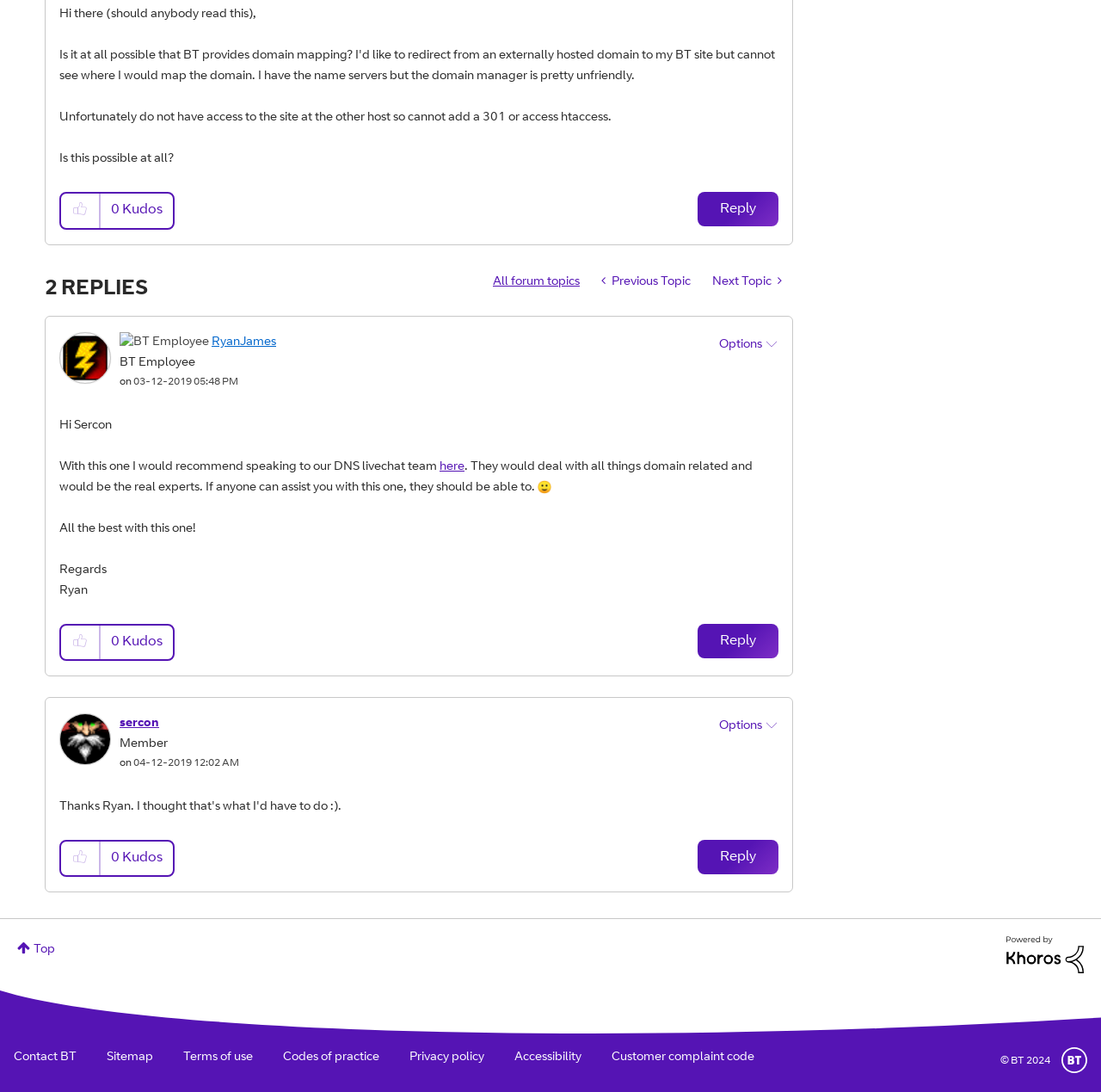Bounding box coordinates are specified in the format (top-left x, top-left y, bottom-right x, bottom-right y). All values are floating point numbers bounded between 0 and 1. Please provide the bounding box coordinate of the region this sentence describes: Previous Topic

[0.536, 0.243, 0.638, 0.273]